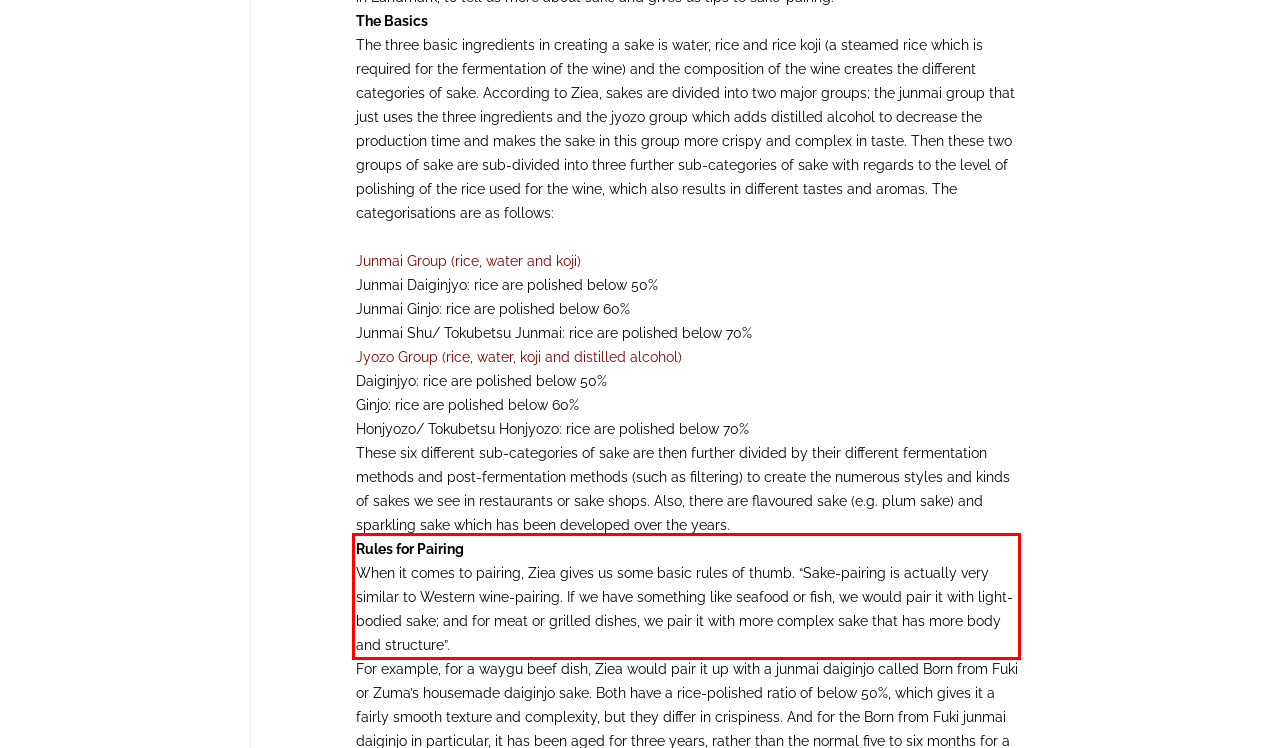Given a webpage screenshot, identify the text inside the red bounding box using OCR and extract it.

Rules for Pairing When it comes to pairing, Ziea gives us some basic rules of thumb. “Sake-pairing is actually very similar to Western wine-pairing. If we have something like seafood or fish, we would pair it with light-bodied sake; and for meat or grilled dishes, we pair it with more complex sake that has more body and structure”.